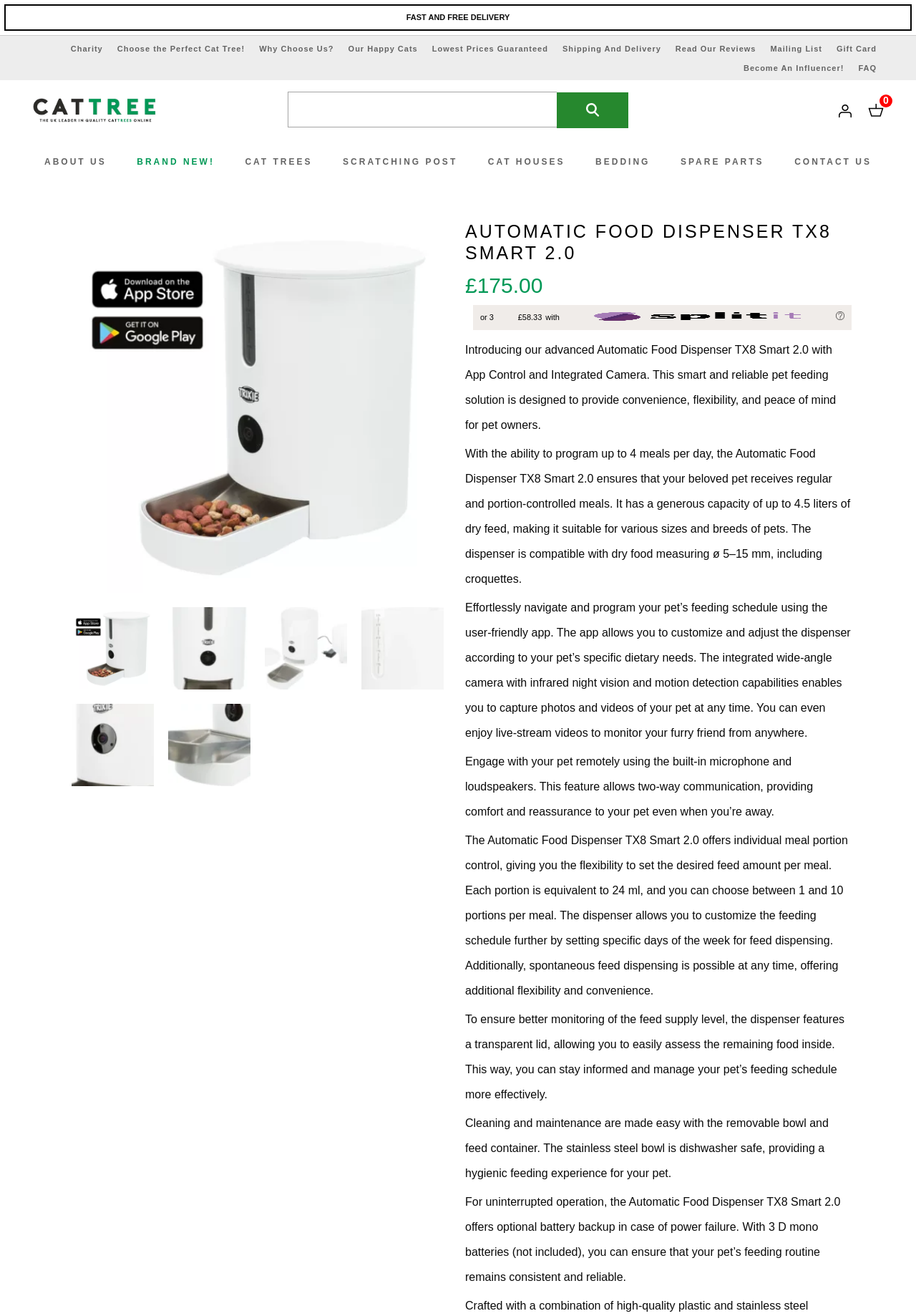Can you pinpoint the bounding box coordinates for the clickable element required for this instruction: "Search for cat trees"? The coordinates should be four float numbers between 0 and 1, i.e., [left, top, right, bottom].

[0.314, 0.07, 0.608, 0.097]